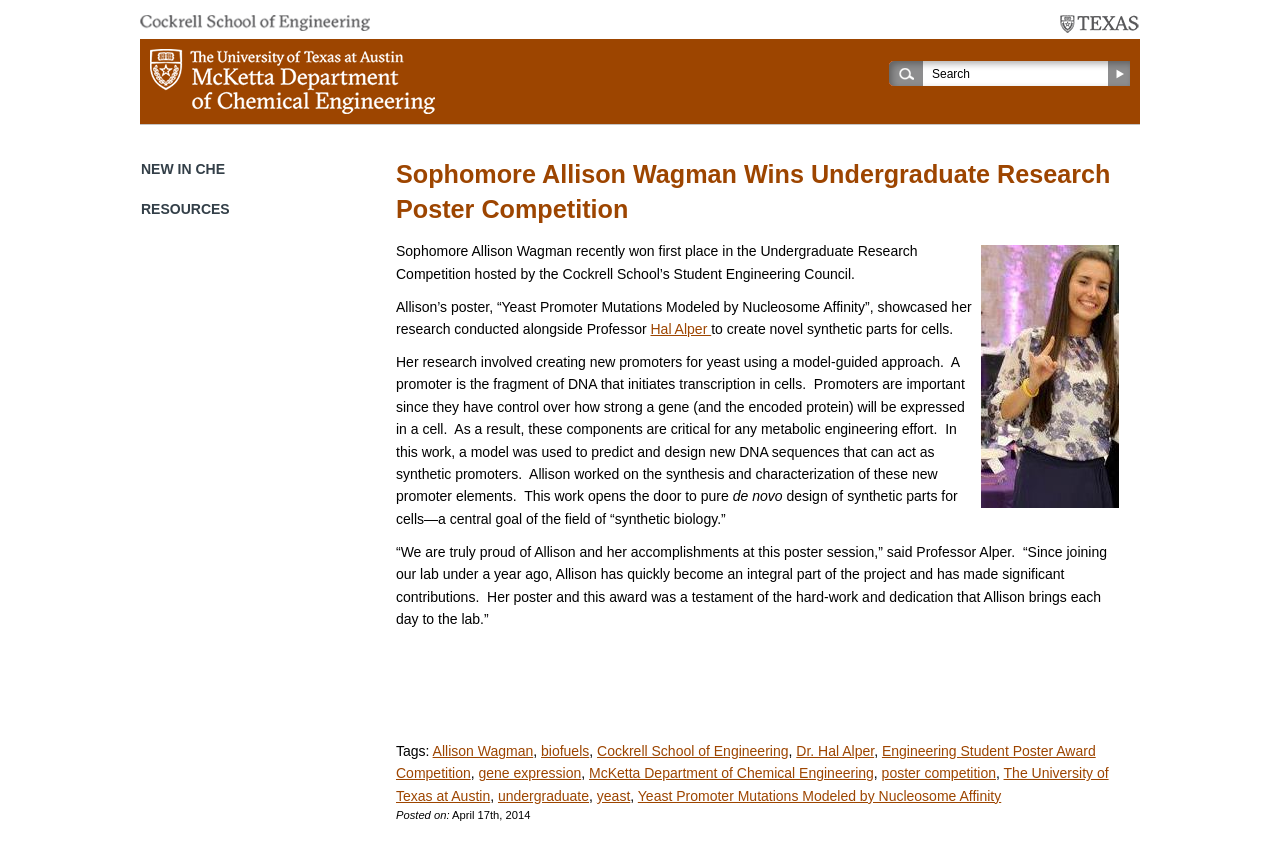Can you find the bounding box coordinates for the element that needs to be clicked to execute this instruction: "Click on the link to Professor Hal Alper"? The coordinates should be given as four float numbers between 0 and 1, i.e., [left, top, right, bottom].

[0.508, 0.381, 0.556, 0.4]